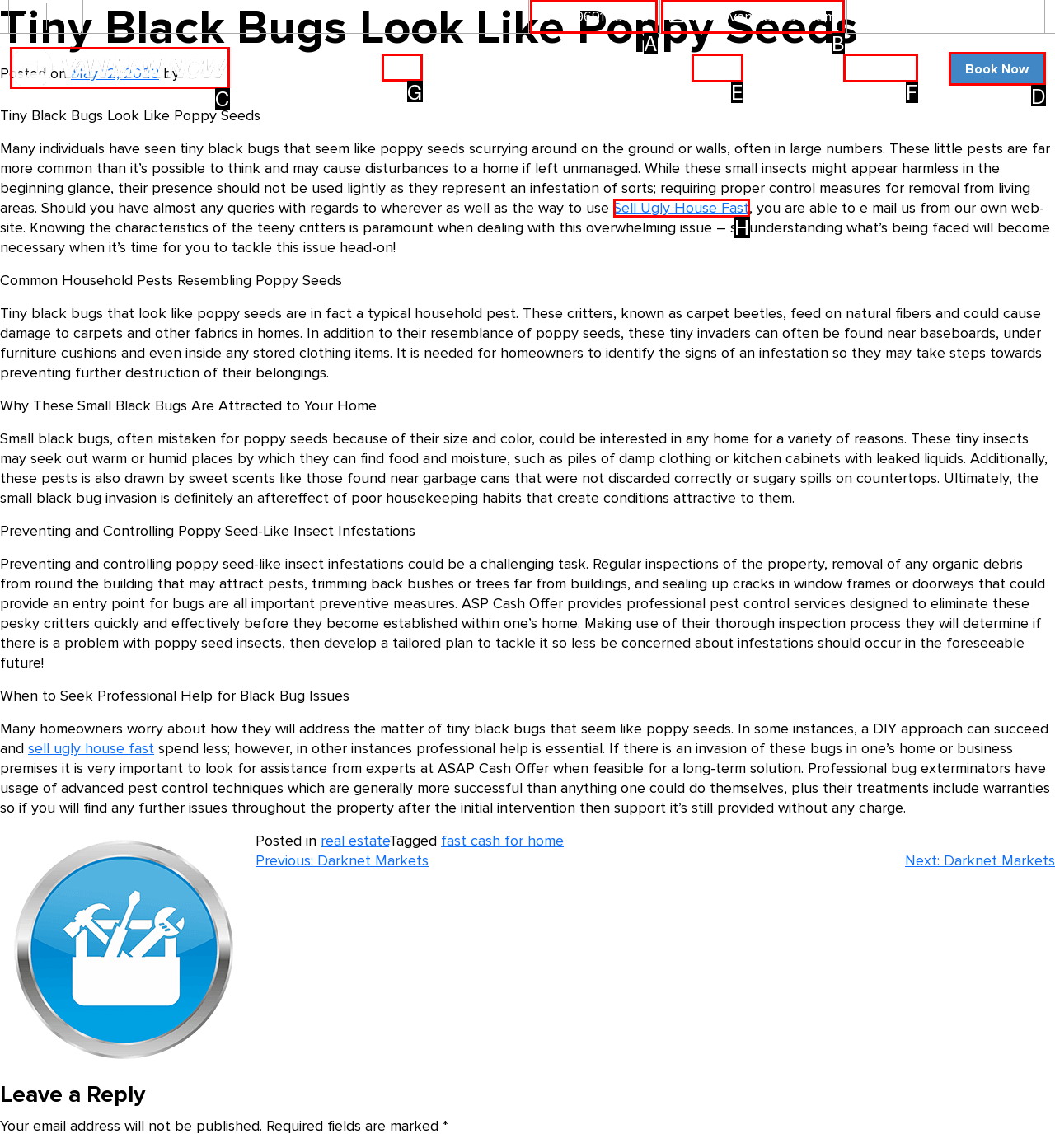To achieve the task: Click the 'Home' link, indicate the letter of the correct choice from the provided options.

G